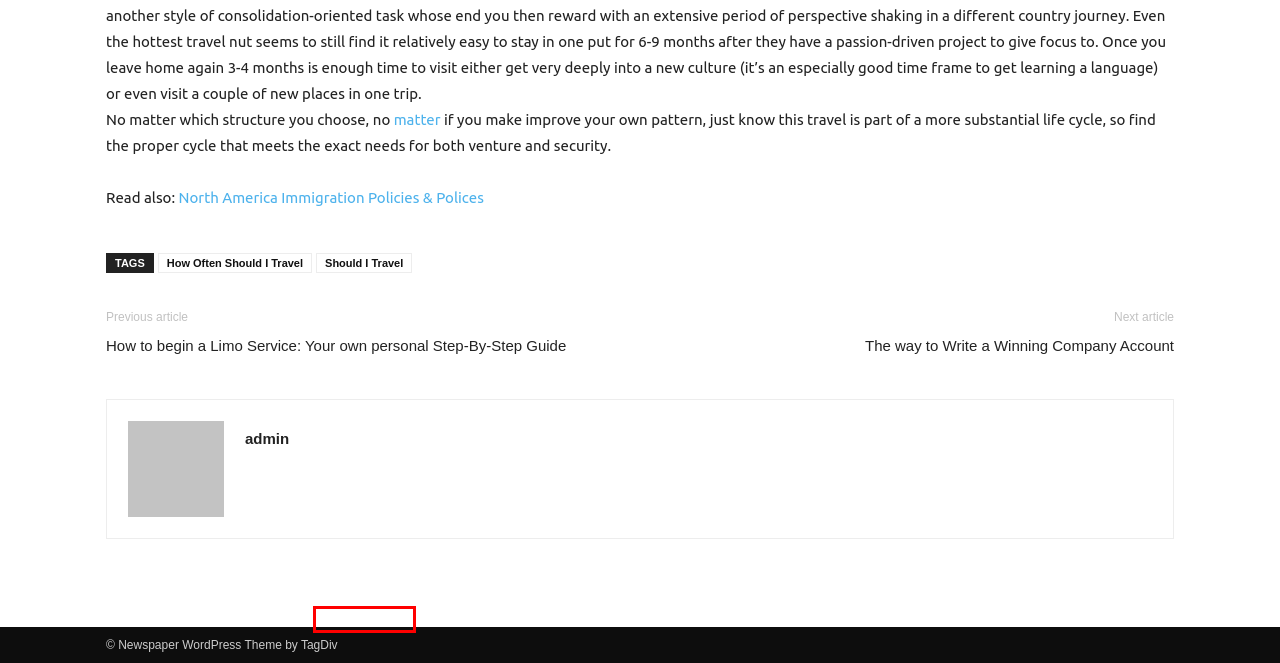Given a screenshot of a webpage with a red bounding box, please pick the webpage description that best fits the new webpage after clicking the element inside the bounding box. Here are the candidates:
A. Business – orefrontimaging
B. orefrontimaging – orefrontimaging
C. Should I Travel – orefrontimaging
D. Self Improvement – orefrontimaging
E. North america Immigration Policies & Polices – orefrontimaging
F. Health – orefrontimaging
G. How Often Should I Travel – orefrontimaging
H. Travel – orefrontimaging

C